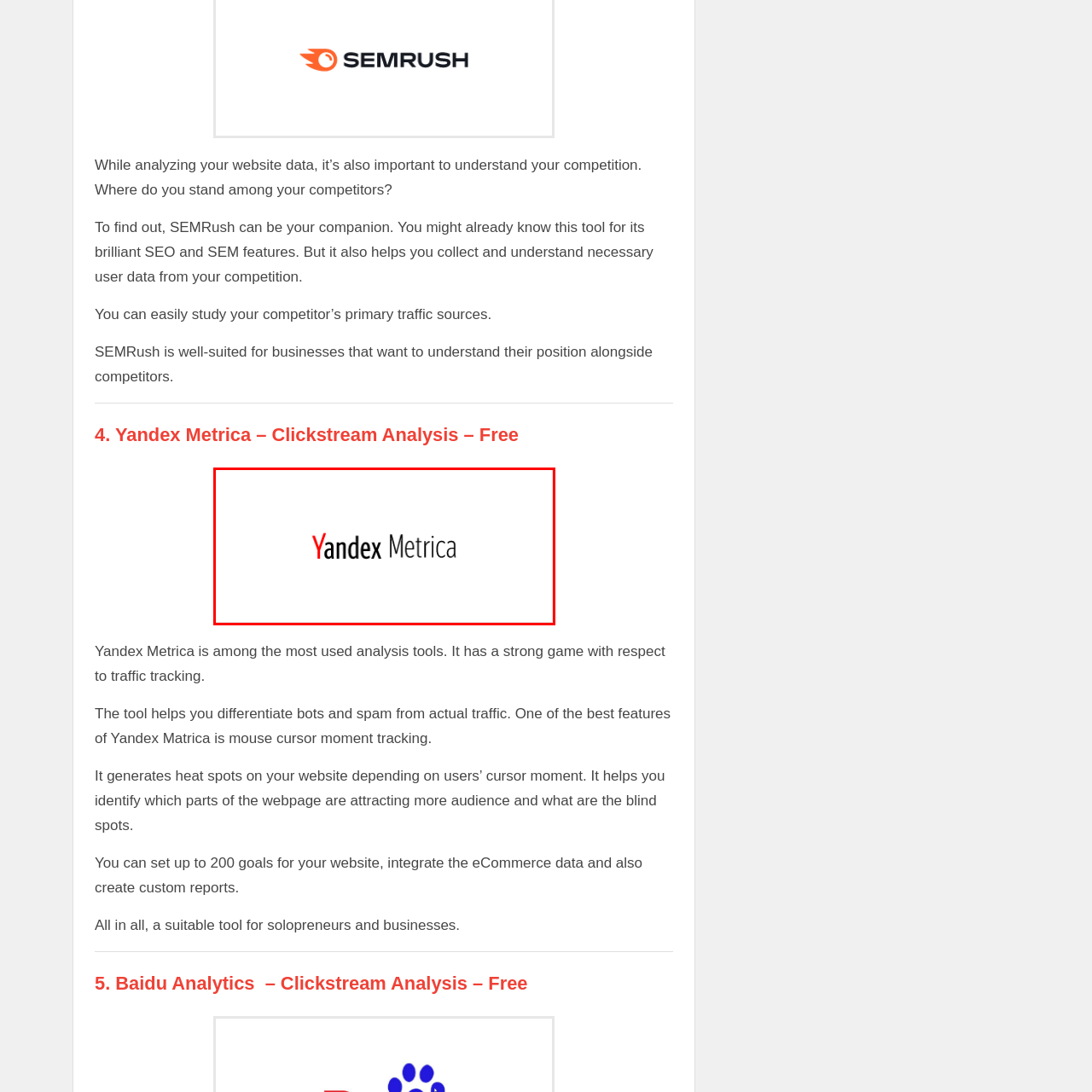Observe the image inside the red bounding box and respond to the question with a single word or phrase:
What does Yandex Metrica track?

Traffic